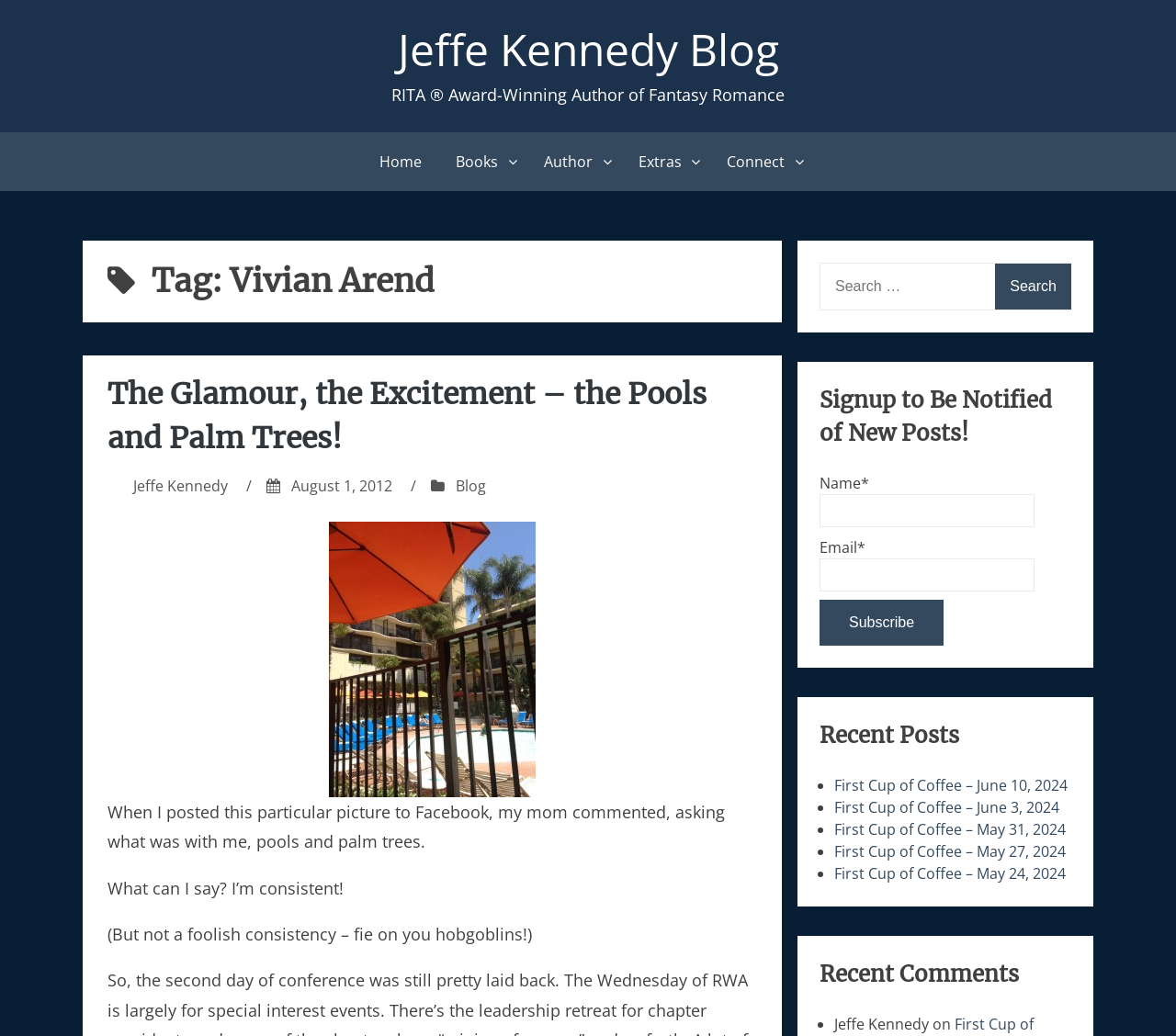Pinpoint the bounding box coordinates of the clickable area needed to execute the instruction: "Subscribe to be notified of new posts". The coordinates should be specified as four float numbers between 0 and 1, i.e., [left, top, right, bottom].

[0.697, 0.579, 0.802, 0.623]